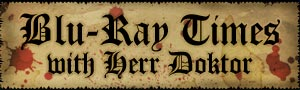What type of elements are used to enhance the horror theme?
Examine the screenshot and reply with a single word or phrase.

Blood splatters